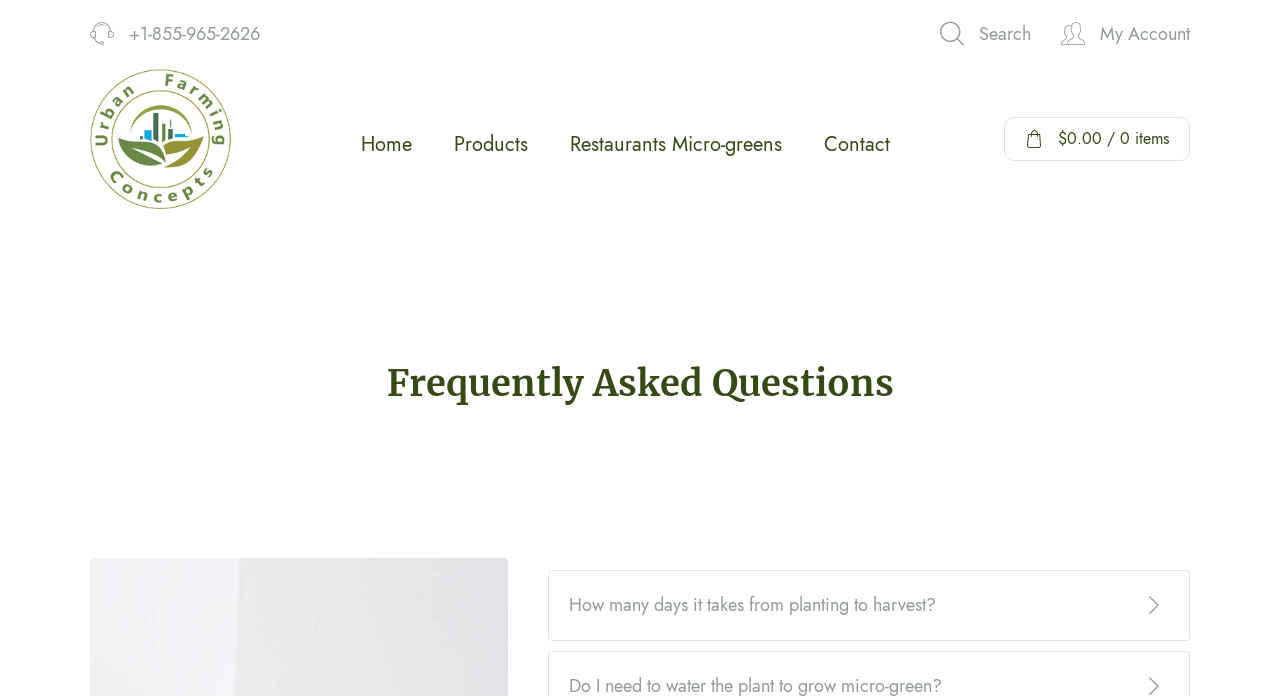How many items are in the cart?
Based on the image, answer the question with as much detail as possible.

I found the number of items in the cart by looking at the top right corner of the webpage, where I saw a static text element saying '/ 0 items', indicating that there are zero items in the cart.